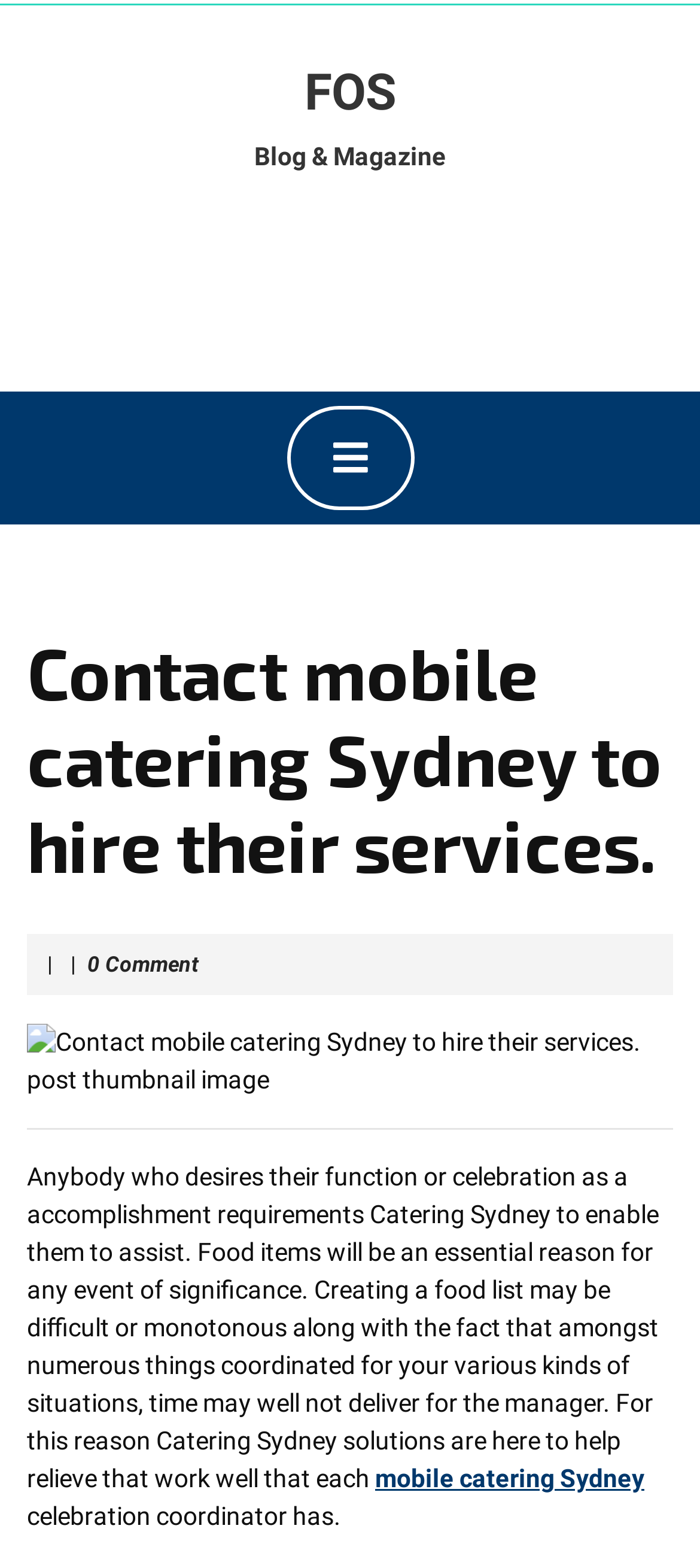What is the tone of the webpage?
Refer to the screenshot and respond with a concise word or phrase.

Informative